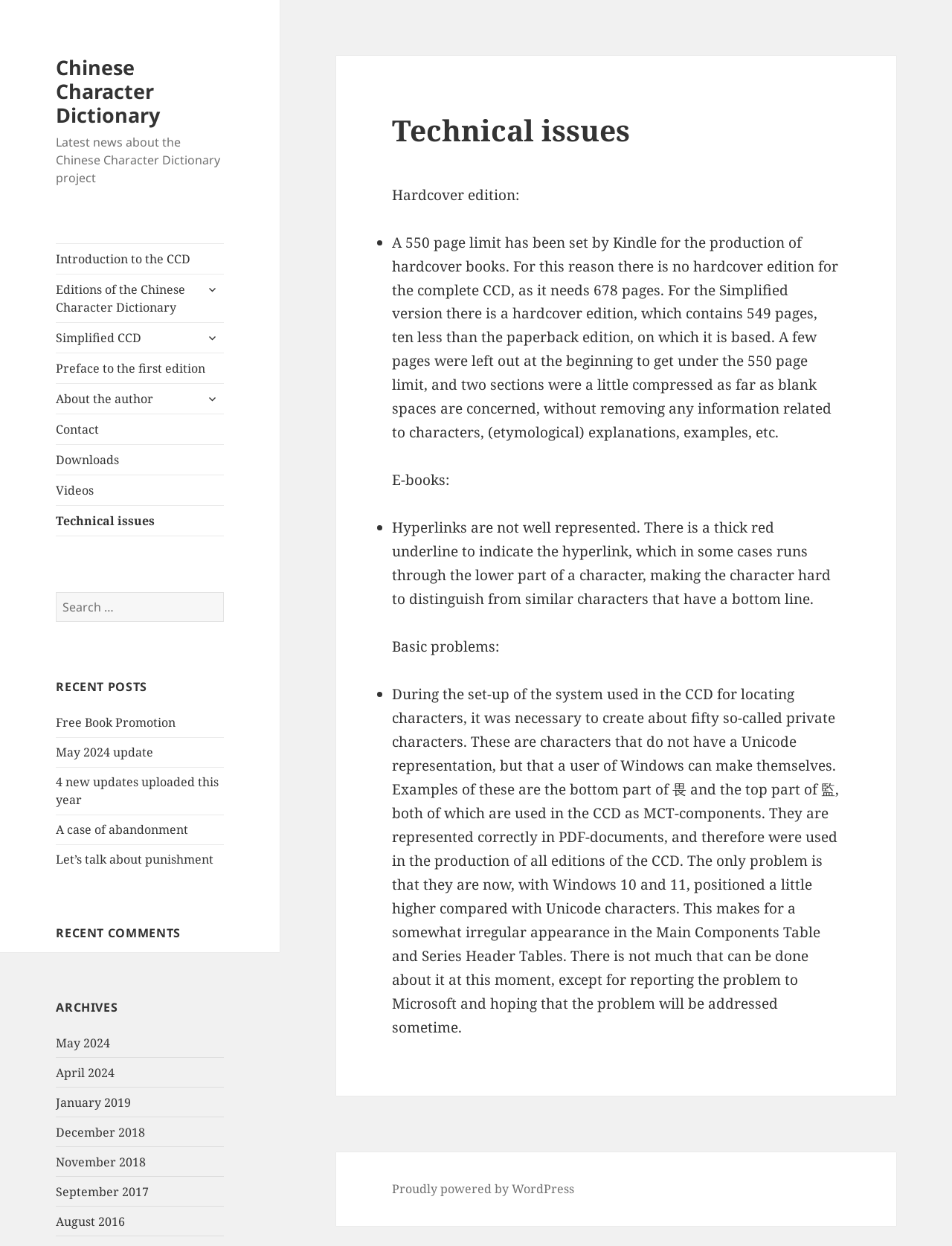Give a detailed overview of the webpage's appearance and contents.

The webpage is about the Chinese Character Dictionary (CCD) project, with a focus on technical issues related to the project. At the top of the page, there is a link to the CCD homepage, followed by a brief introduction to the project. Below this, there are several links to different sections of the project, including an introduction, editions, and about the author.

On the left side of the page, there is a search bar with a search button. Below this, there are two sections: "Recent Posts" and "Recent Comments". The "Recent Posts" section lists several links to recent news articles or updates about the CCD project, with titles such as "Free Book Promotion" and "May 2024 update". The "Recent Comments" section is empty.

On the right side of the page, there is a section titled "Archives", which lists links to different months and years, such as "May 2024" and "January 2019".

The main content of the page is an article about technical issues related to the CCD project. The article is divided into several sections, including "Hardcover edition", "E-books", and "Basic problems". The "Hardcover edition" section explains that there is no hardcover edition for the complete CCD due to a 550-page limit set by Kindle, but there is a hardcover edition for the Simplified version. The "E-books" section mentions that hyperlinks are not well represented in e-books, with a thick red underline that can make characters hard to distinguish. The "Basic problems" section discusses issues with private characters used in the CCD, which are not represented correctly in Windows 10 and 11.

At the bottom of the page, there is a link to WordPress, indicating that the site is powered by WordPress.